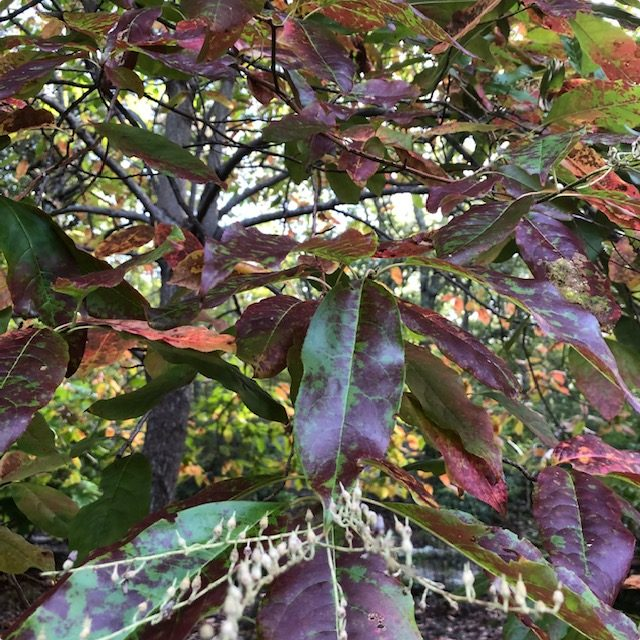Is the background of the image blurred?
Based on the screenshot, answer the question with a single word or phrase.

Yes